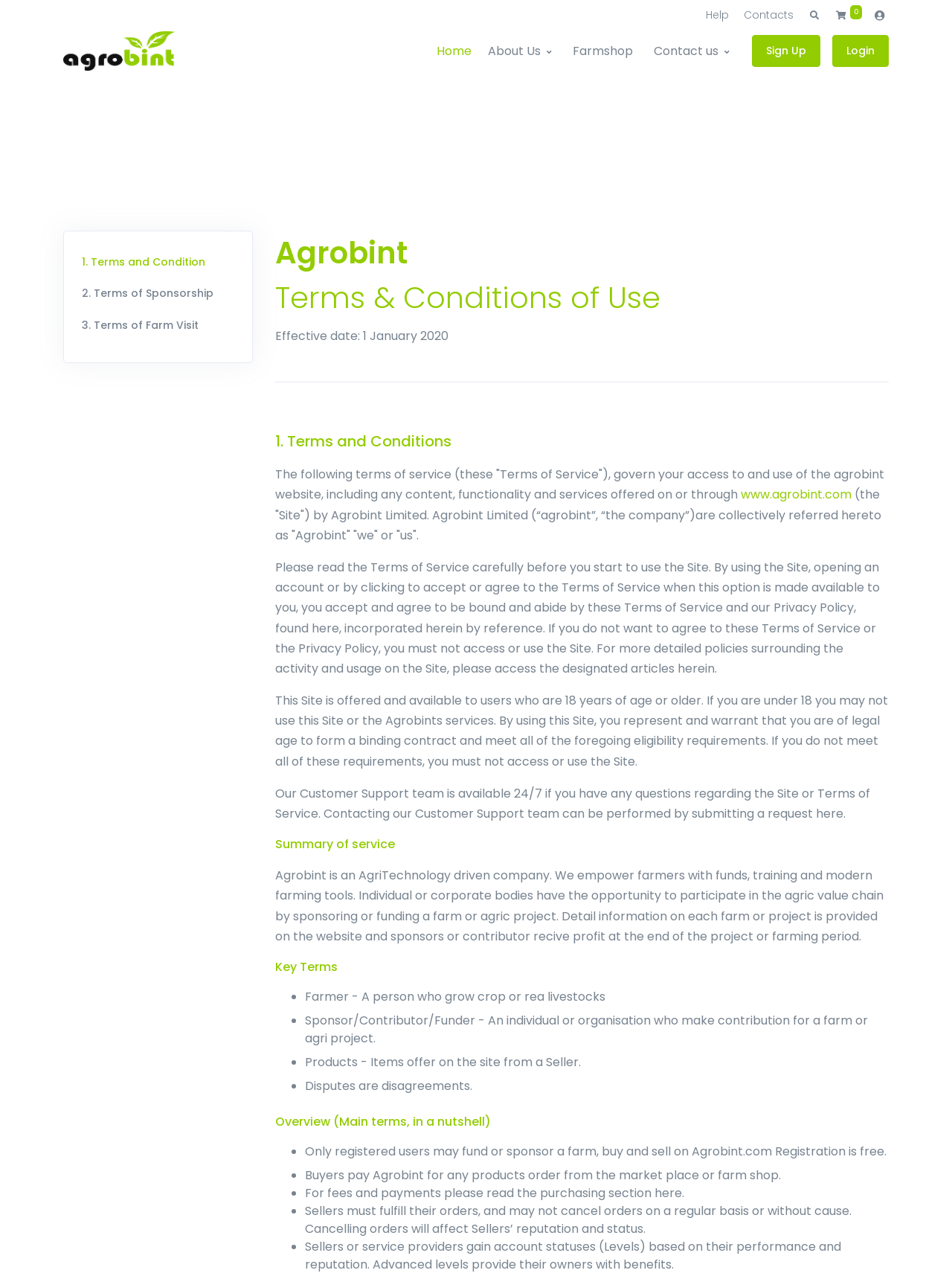Identify the bounding box of the UI element described as follows: "alt="Stories"". Provide the coordinates as four float numbers in the range of 0 to 1 [left, top, right, bottom].

None